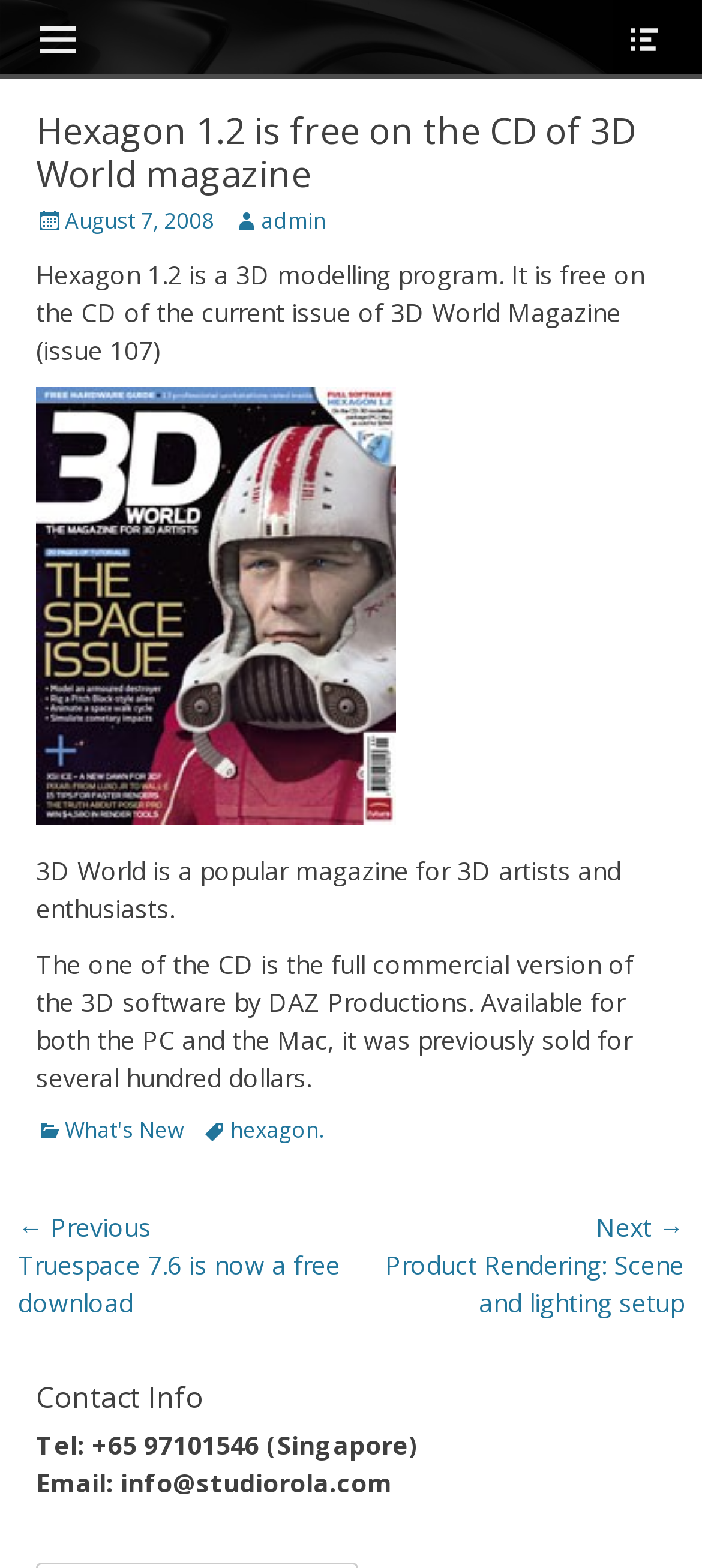Given the element description Skip to content, specify the bounding box coordinates of the corresponding UI element in the format (top-left x, top-left y, bottom-right x, bottom-right y). All values must be between 0 and 1.

[0.023, 0.0, 0.151, 0.07]